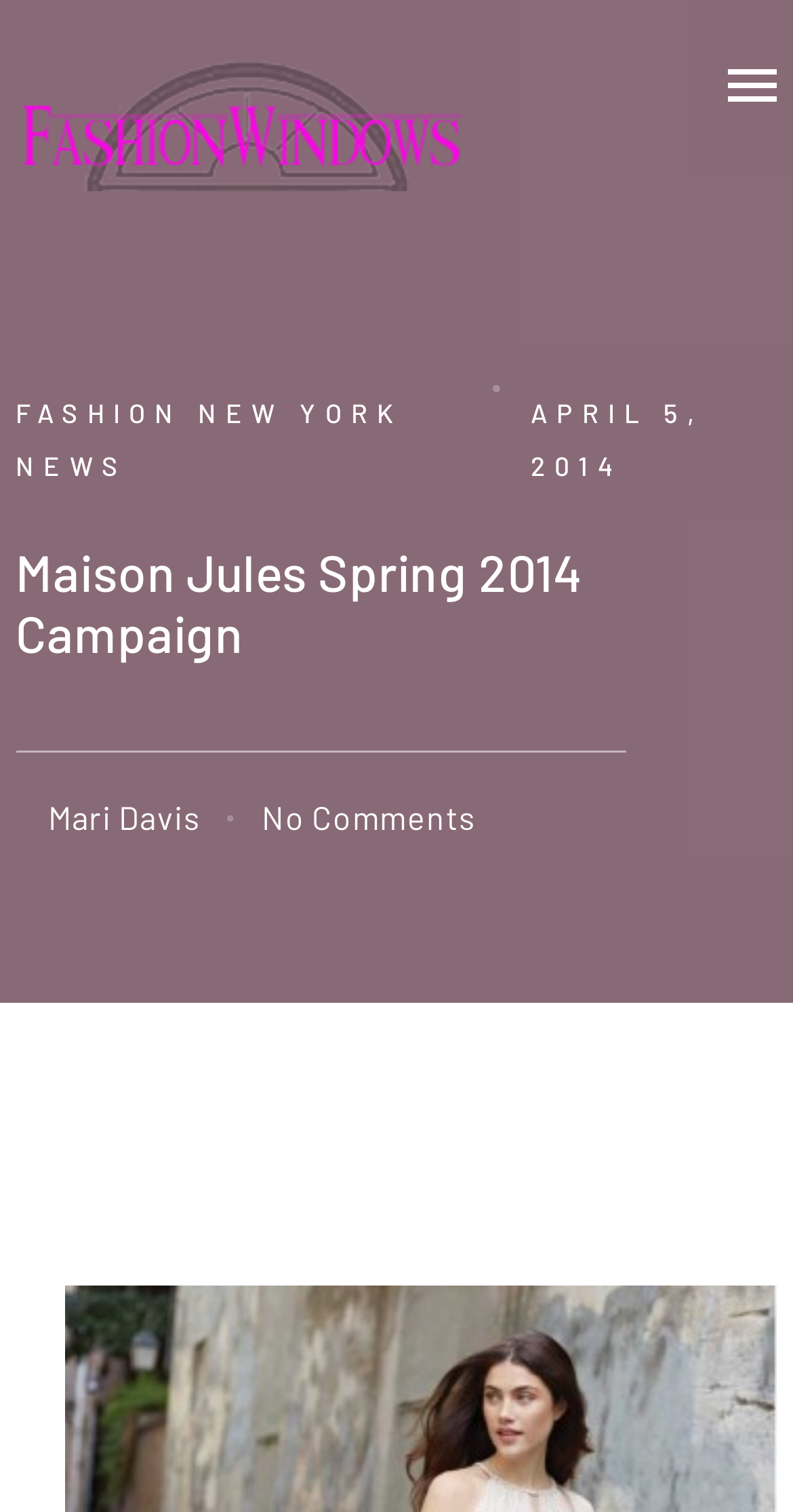Please answer the following question using a single word or phrase: 
How many comments are there on the article?

No Comments